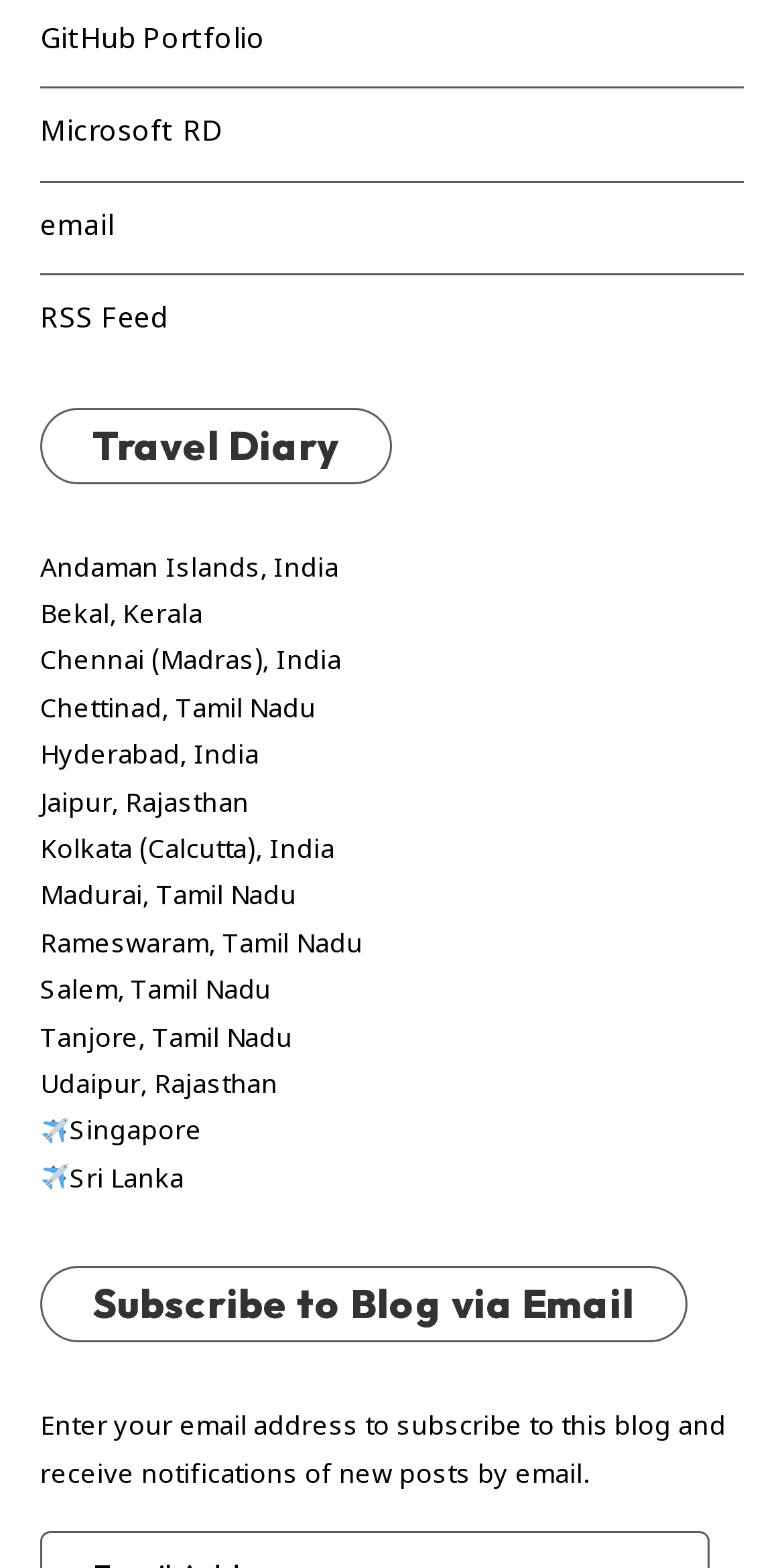Locate the bounding box coordinates of the element that should be clicked to execute the following instruction: "Visit GitHub Portfolio".

[0.051, 0.01, 0.338, 0.043]